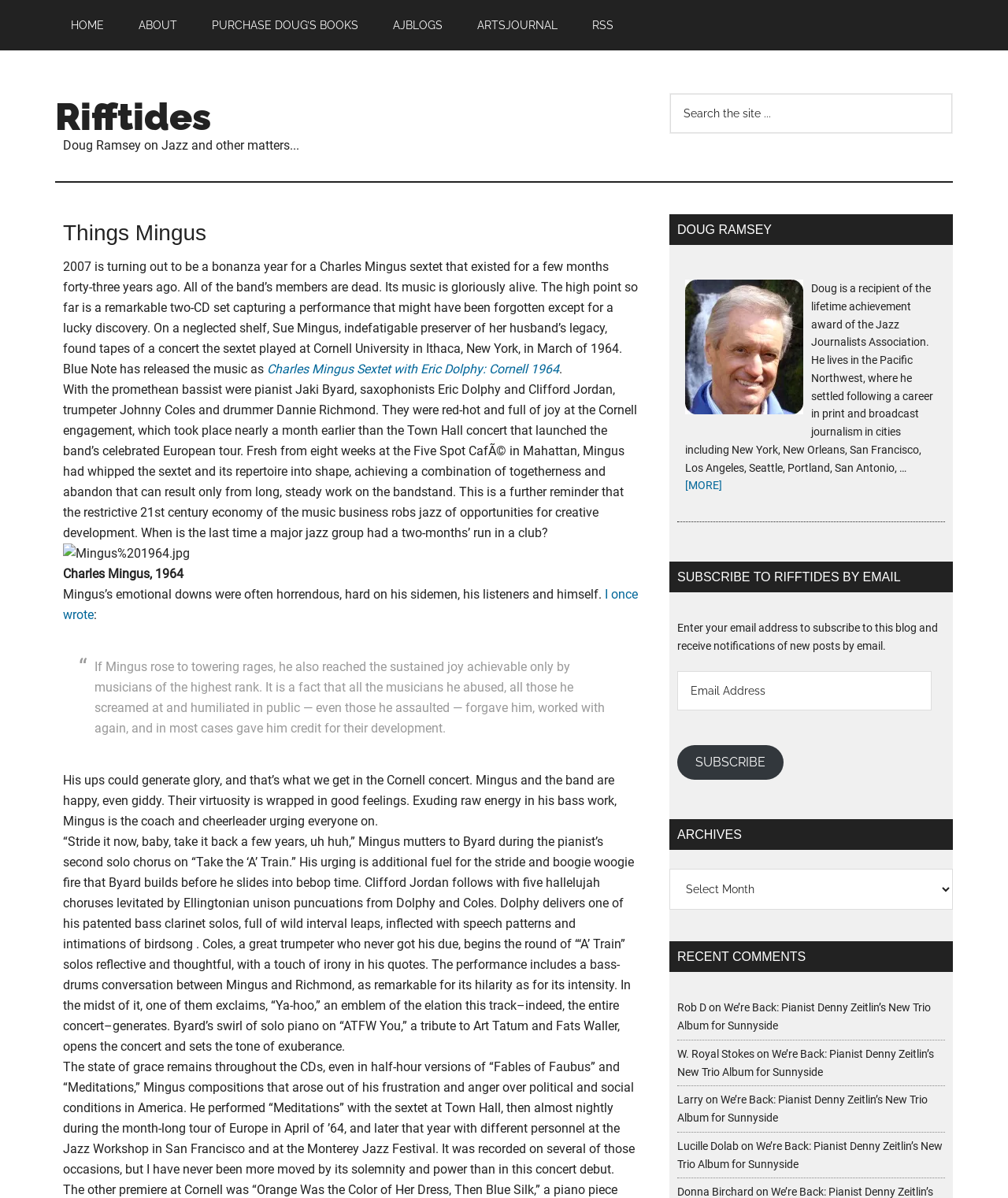Please identify the bounding box coordinates of the element's region that should be clicked to execute the following instruction: "Subscribe to Rifftides by email". The bounding box coordinates must be four float numbers between 0 and 1, i.e., [left, top, right, bottom].

[0.672, 0.622, 0.777, 0.651]